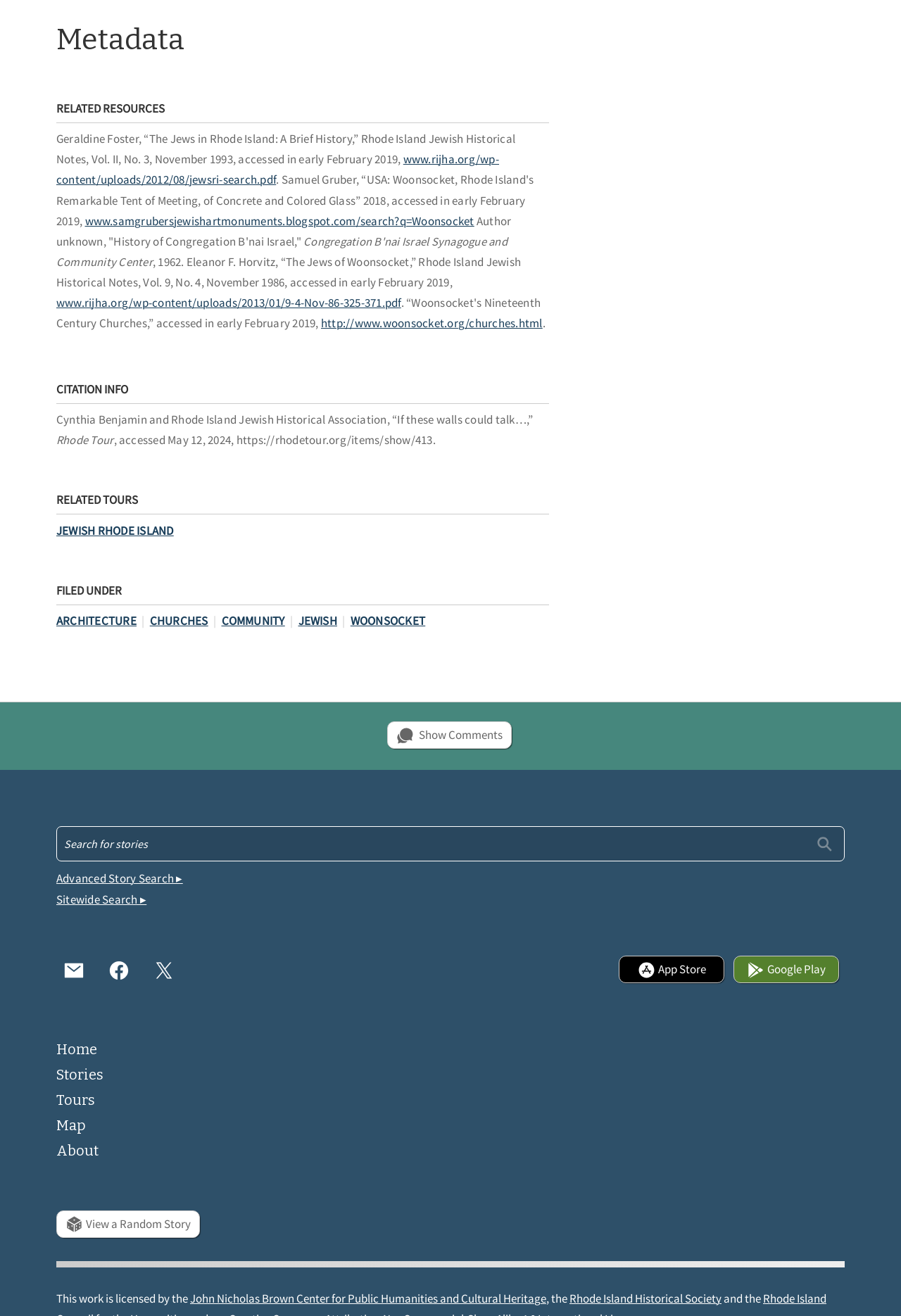Please identify the bounding box coordinates of the clickable region that I should interact with to perform the following instruction: "Click on the 'Show Comments' link". The coordinates should be expressed as four float numbers between 0 and 1, i.e., [left, top, right, bottom].

[0.43, 0.548, 0.568, 0.569]